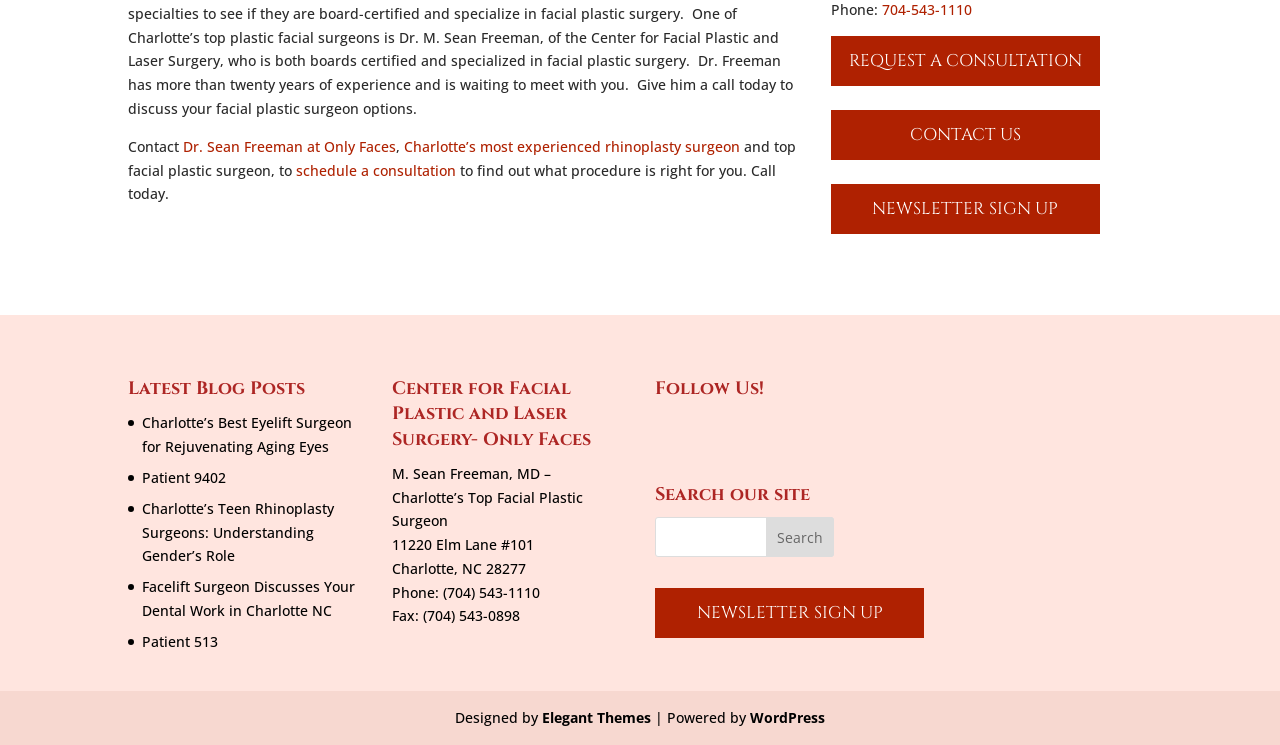What is the name of the facial plastic surgeon?
Please answer the question with a detailed response using the information from the screenshot.

I found the name by looking at the section that says 'Center for Facial Plastic and Laser Surgery- Only Faces' and then the text 'M. Sean Freeman, MD – Charlotte’s Top Facial Plastic Surgeon' below it.